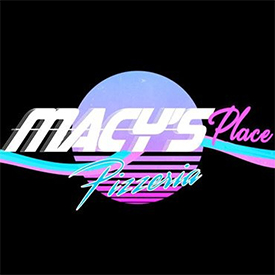Illustrate the scene in the image with a detailed description.

The image features a vibrant and stylish logo for "Macy's Place Pizzoria," showcasing a retro aesthetic. The typography is bold and dynamic, with the name "Macy's" prominently displayed in white against a black background, creating a striking contrast. Below, "Place" is elegantly written in a smaller font, while "Pizzoria" appears in a playful script, adding a whimsical touch. 

In the background, a large stylized moon in soft blue, flanked by vivid pink and teal waves, enhances the retro vibe reminiscent of 1980s neon designs. This logo captures the spirit of a trendy pizza destination, inviting customers to enjoy a fun and memorable dining experience.